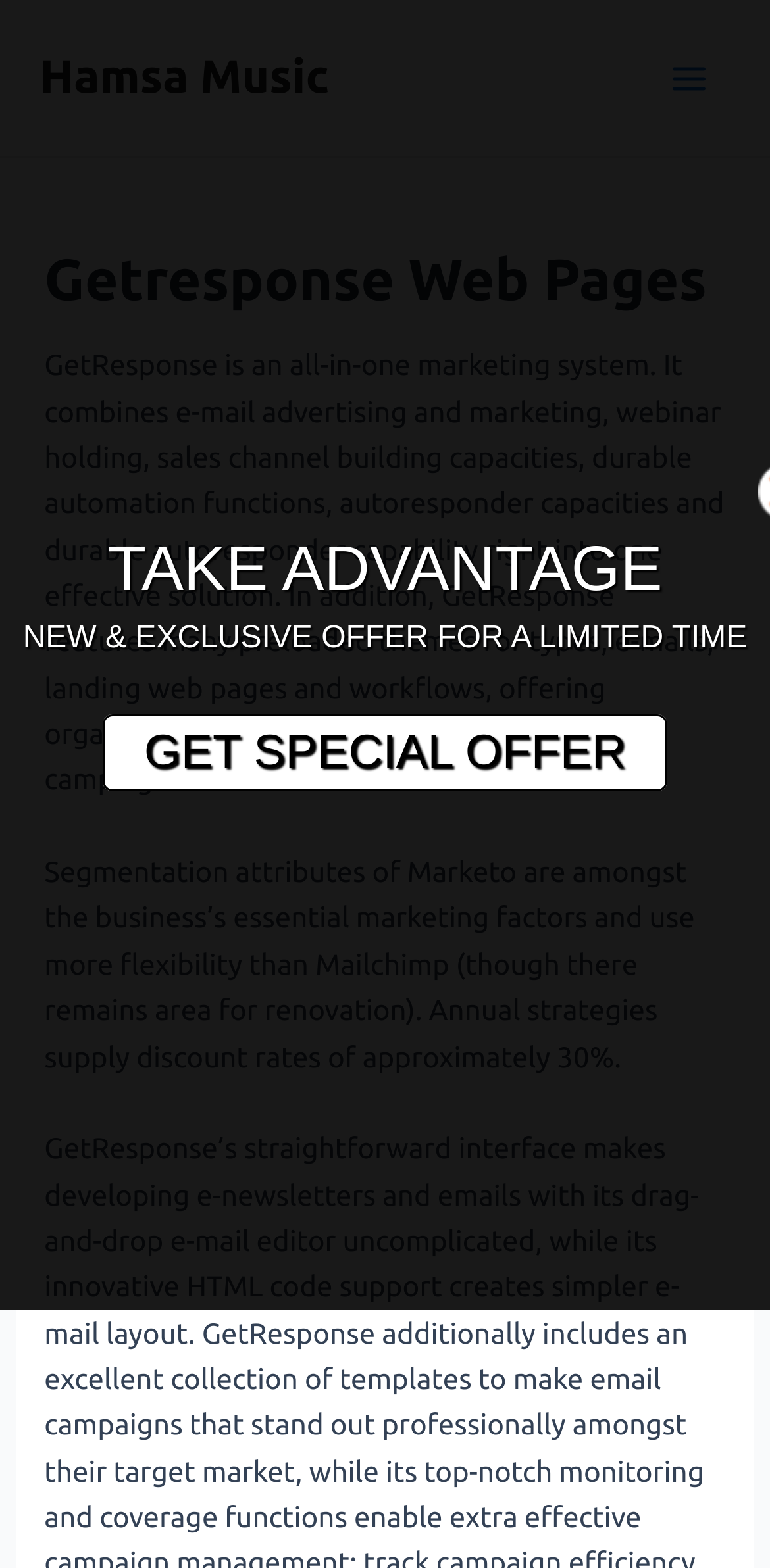Explain in detail what is displayed on the webpage.

The webpage is about GetResponse, an all-in-one marketing system that combines email advertising, webinar holding, sales channel building, and automation features. At the top left of the page, there is a link to "Hamsa Music". On the top right, there is a button labeled "Main Menu" with an image icon next to it. 

Below the menu button, there is a header section that spans almost the entire width of the page. This section contains a heading that reads "Getresponse Web Pages" and two blocks of text. The first block of text describes the features of GetResponse, including its marketing system, preloaded themes, and automation capabilities. The second block of text compares the segmentation attributes of Marketo with Mailchimp, highlighting the discounts offered by annual plans.

In the middle of the page, there are two prominent text elements. One reads "TAKE ADVANTAGE" and is positioned slightly above the center of the page. The other reads "NEW & EXCLUSIVE OFFER FOR A LIMITED TIME" and is placed slightly below the center of the page, stretching from the left edge to the right edge. 

Below these text elements, there is a link labeled "GET SPECIAL OFFER", which is positioned near the bottom center of the page.